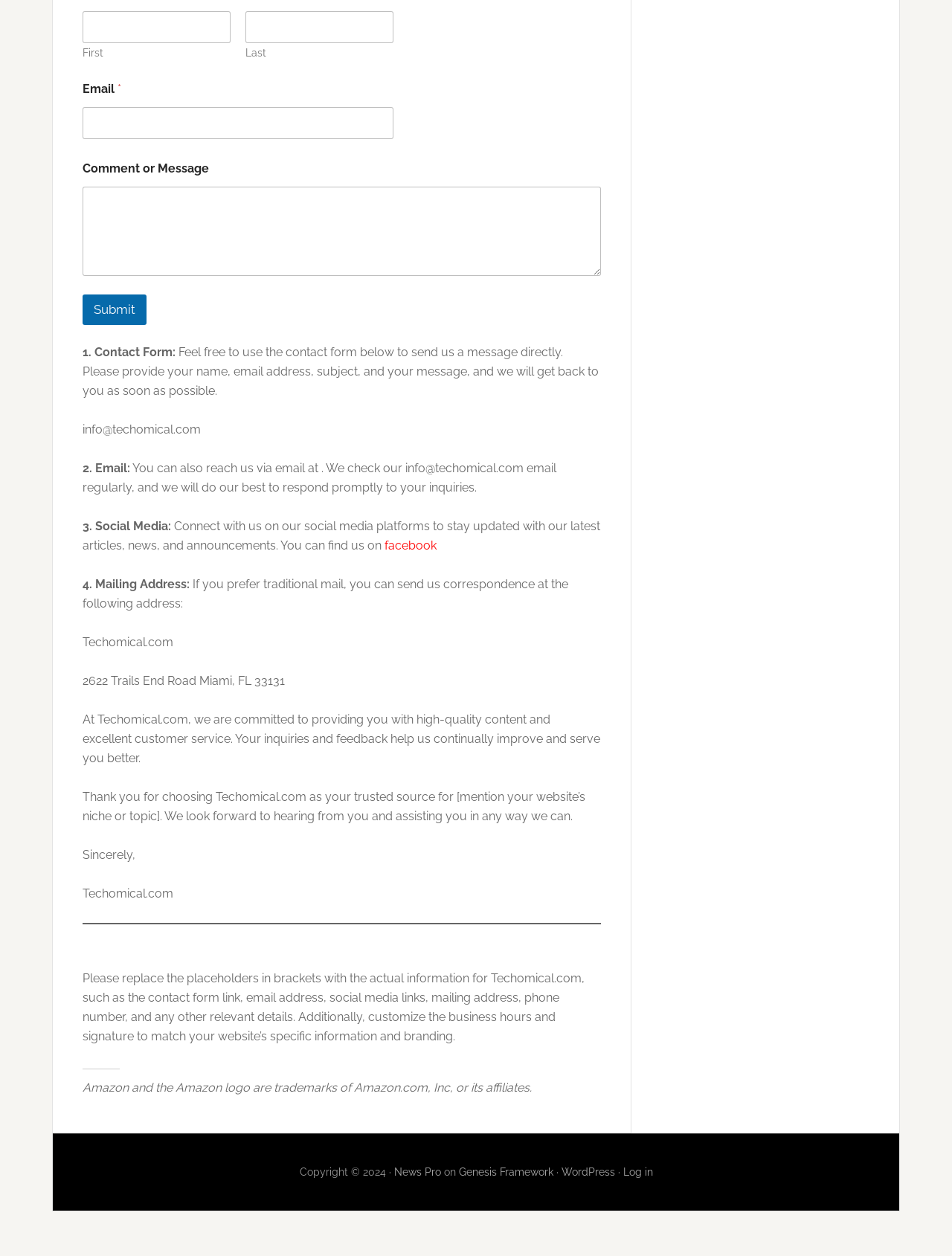Determine the bounding box of the UI element mentioned here: "WordPress". The coordinates must be in the format [left, top, right, bottom] with values ranging from 0 to 1.

[0.589, 0.929, 0.646, 0.938]